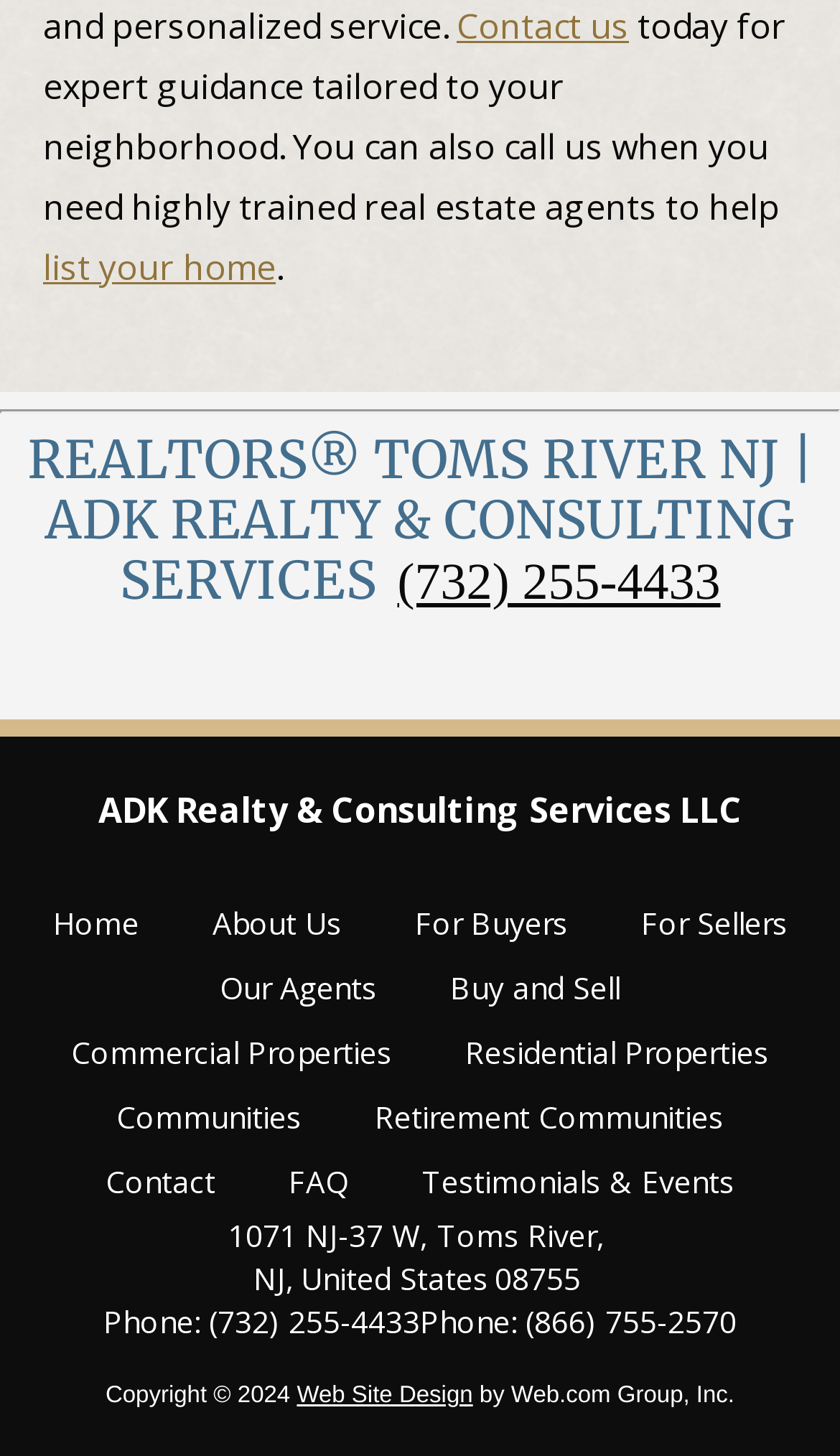What is the address of the realty company?
We need a detailed and exhaustive answer to the question. Please elaborate.

The address of the realty company can be found in the StaticText elements at the bottom of the webpage, which provide the street address, city, state, zip code, and country.